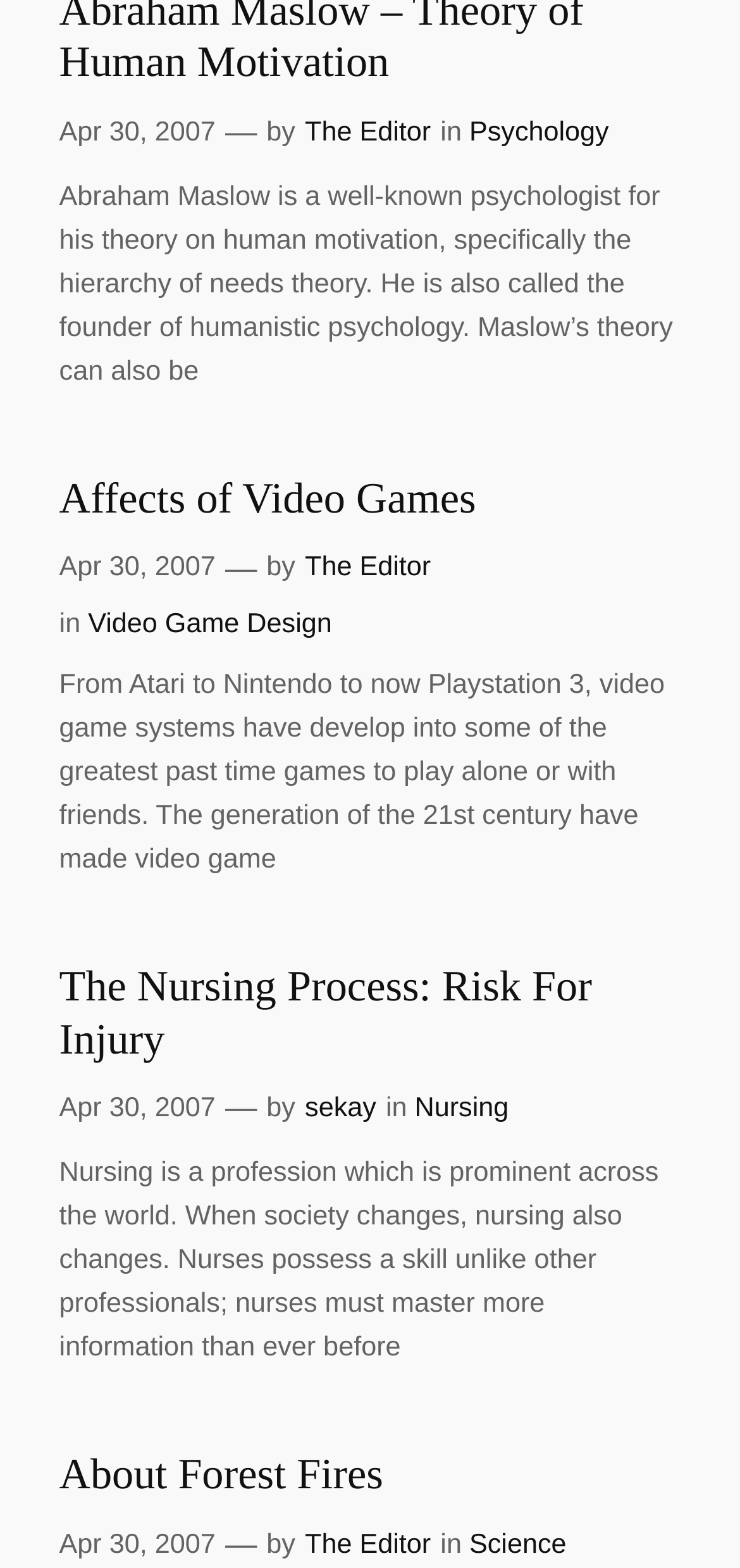Please identify the bounding box coordinates of the element's region that I should click in order to complete the following instruction: "learn about The Nursing Process: Risk For Injury". The bounding box coordinates consist of four float numbers between 0 and 1, i.e., [left, top, right, bottom].

[0.08, 0.613, 0.92, 0.679]